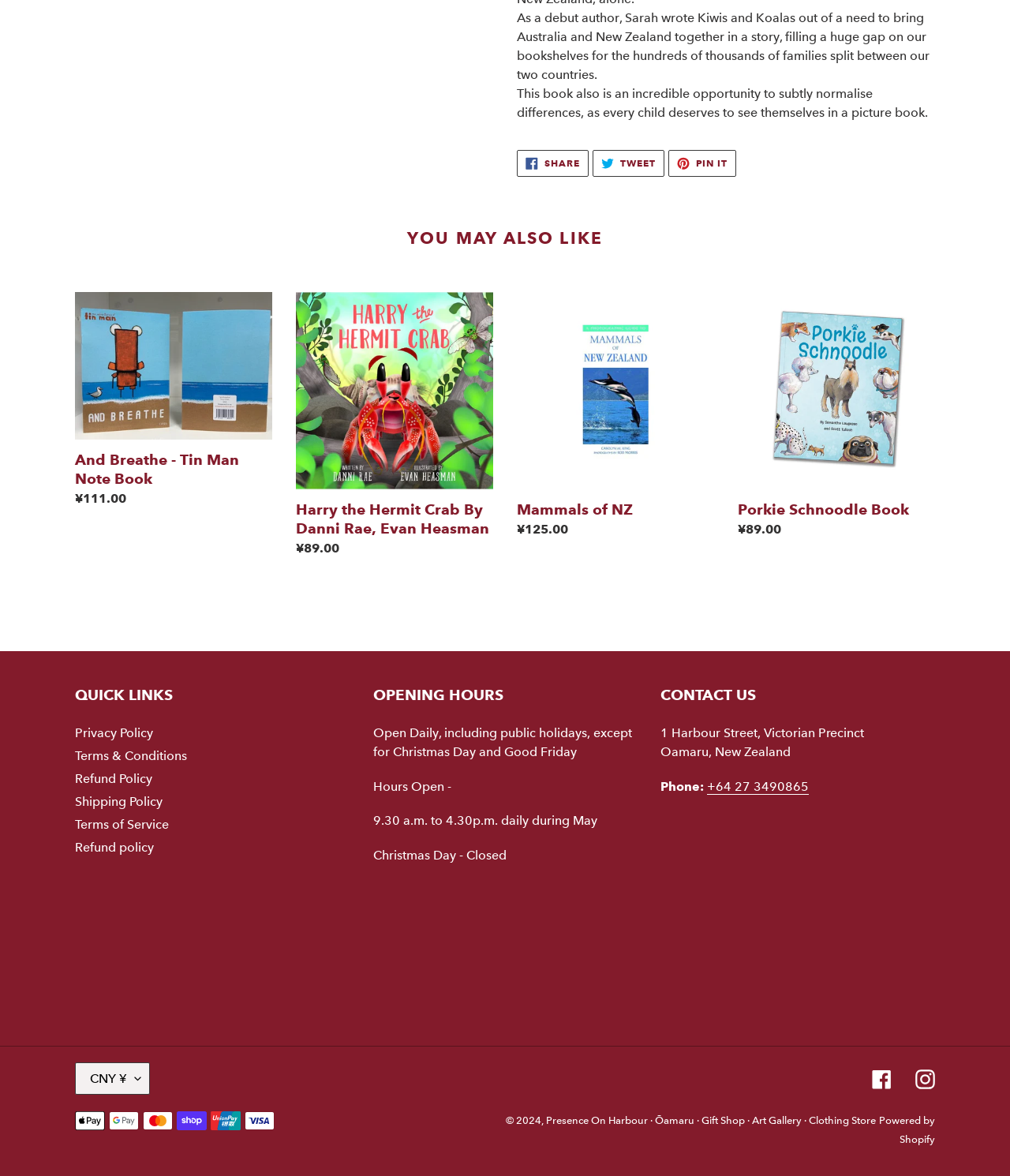Find the UI element described as: "Powered by Shopify" and predict its bounding box coordinates. Ensure the coordinates are four float numbers between 0 and 1, [left, top, right, bottom].

[0.87, 0.948, 0.926, 0.974]